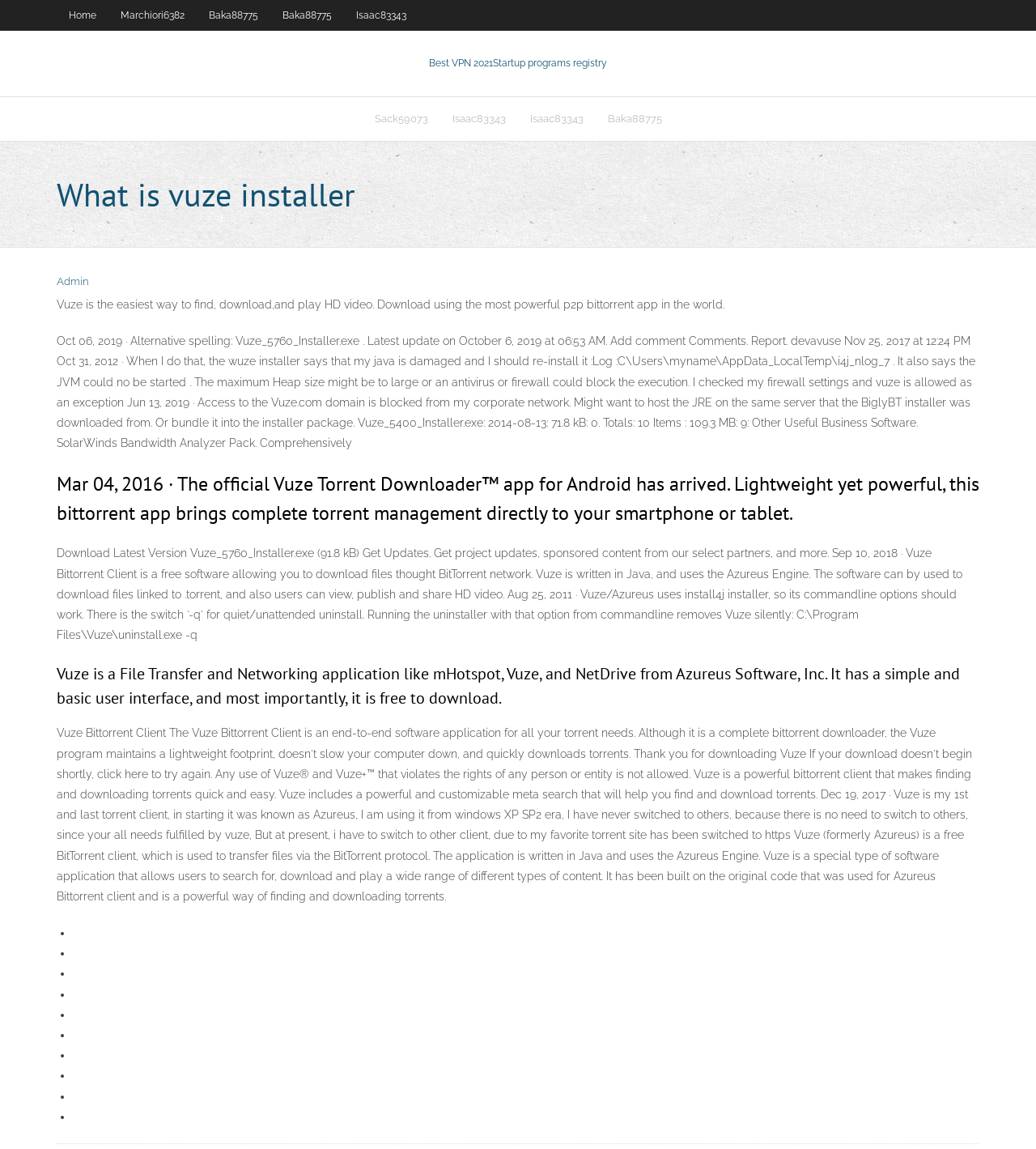Can you determine the main header of this webpage?

What is vuze installer